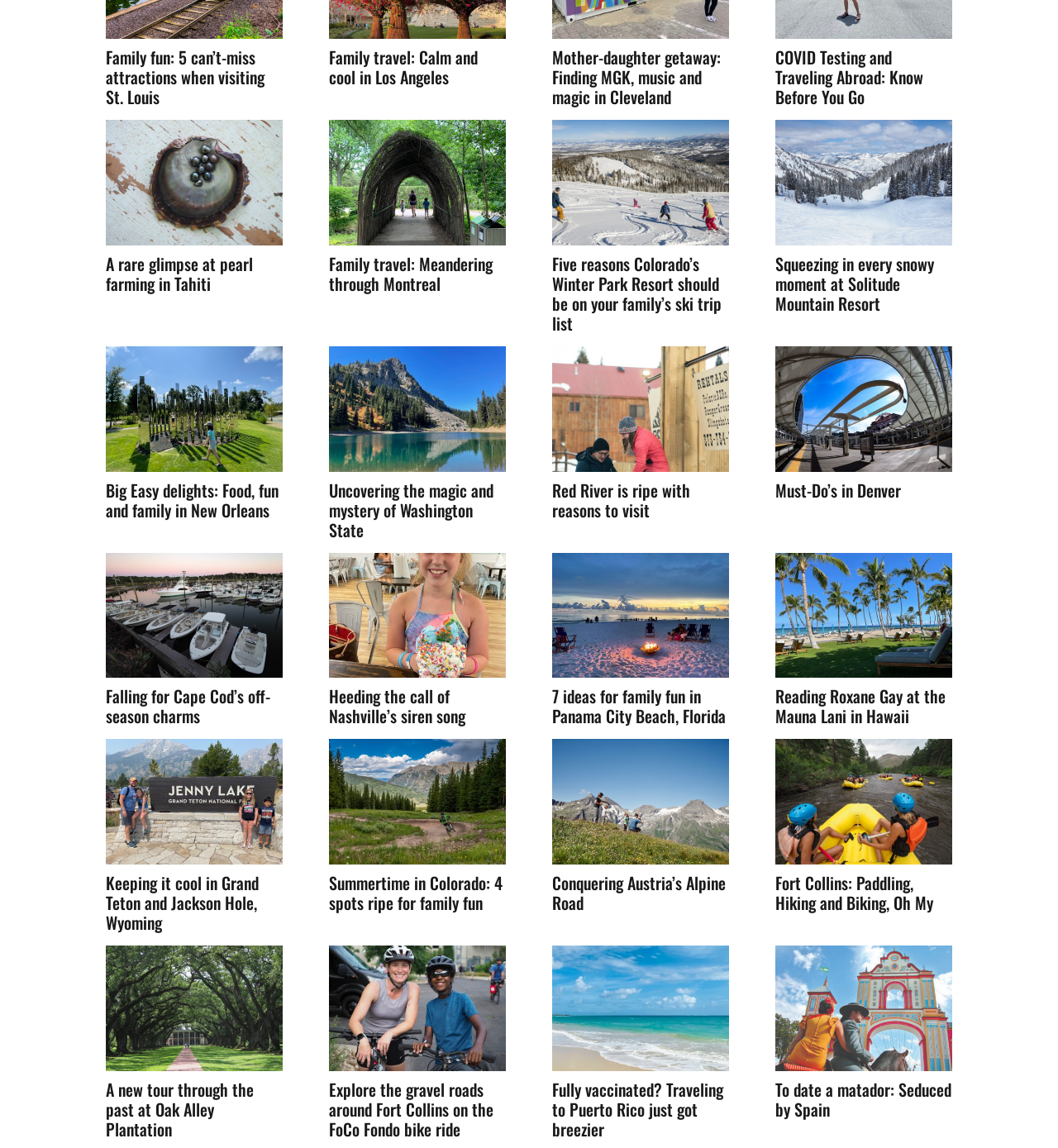Based on the element description, predict the bounding box coordinates (top-left x, top-left y, bottom-right x, bottom-right y) for the UI element in the screenshot: parent_node: Conquering Austria’s Alpine Road

[0.522, 0.644, 0.689, 0.753]